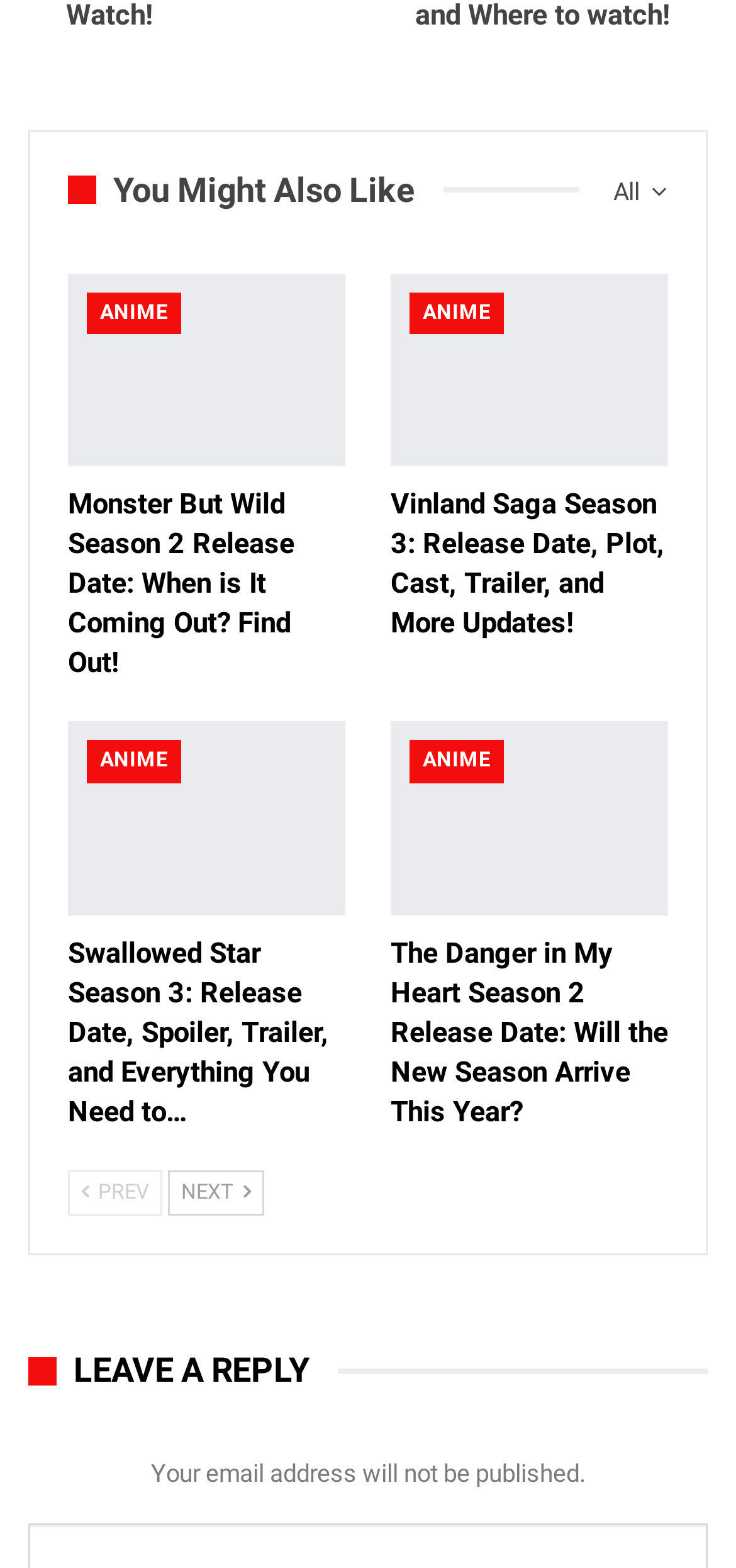How many duplicate article links are there?
Based on the image, give a one-word or short phrase answer.

2